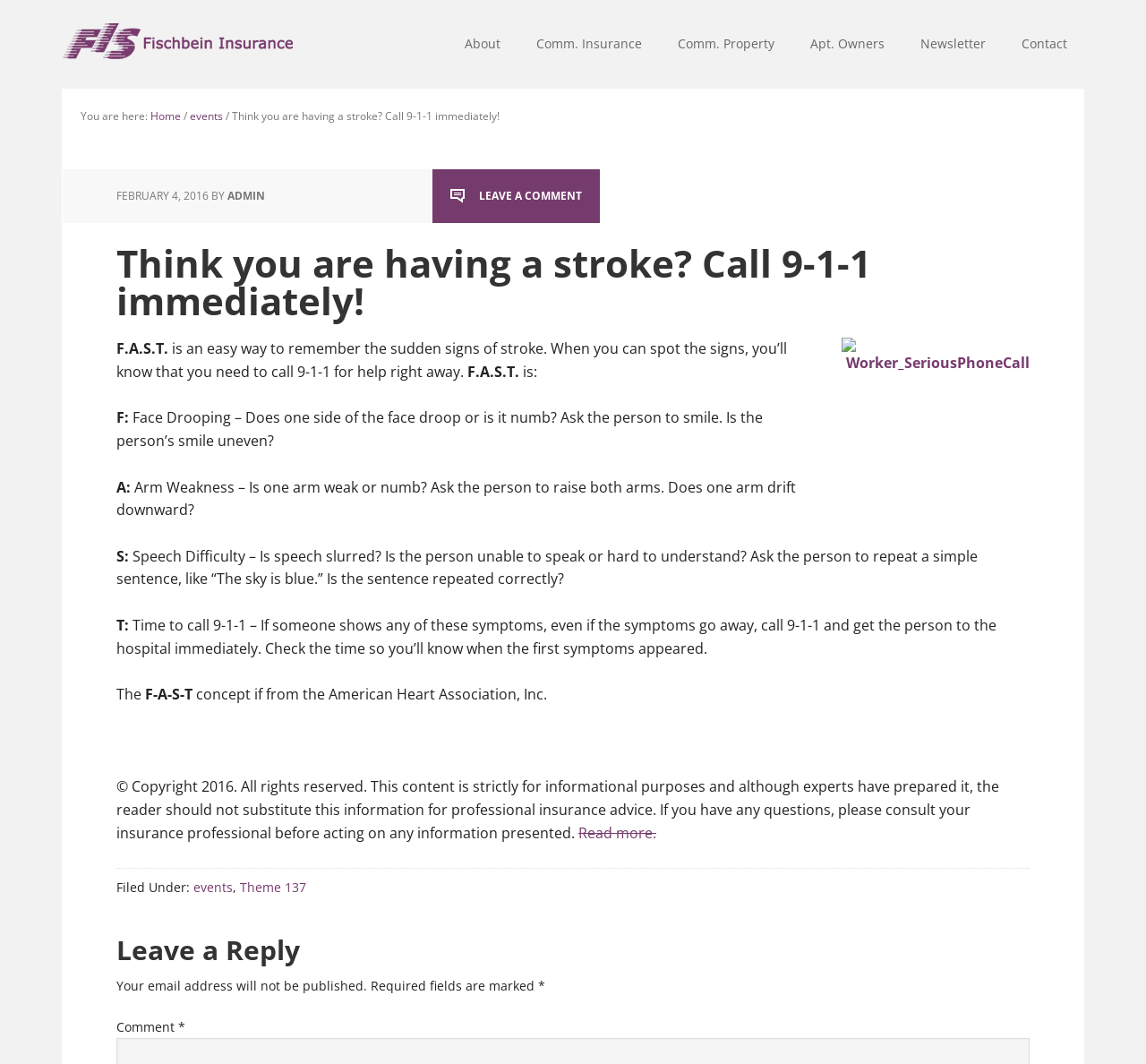Give a succinct answer to this question in a single word or phrase: 
What is the name of the insurance company?

Fischbein Insurance